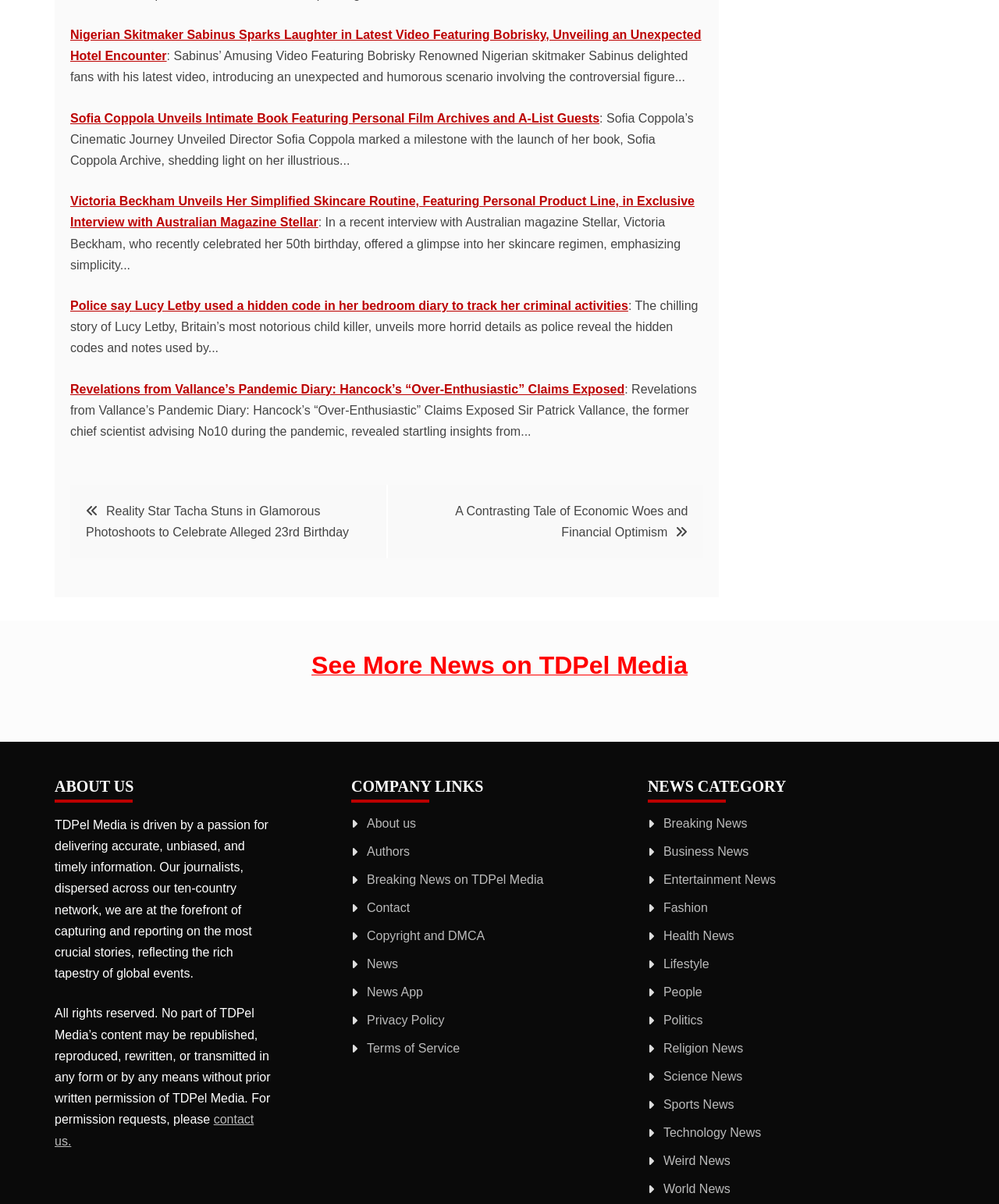Please provide a detailed answer to the question below by examining the image:
What is the name of the former chief scientist advising No10 during the pandemic?

The answer can be found in the fifth link on the webpage, which says 'Revelations from Vallance’s Pandemic Diary: Hancock’s “Over-Enthusiastic” Claims Exposed'.